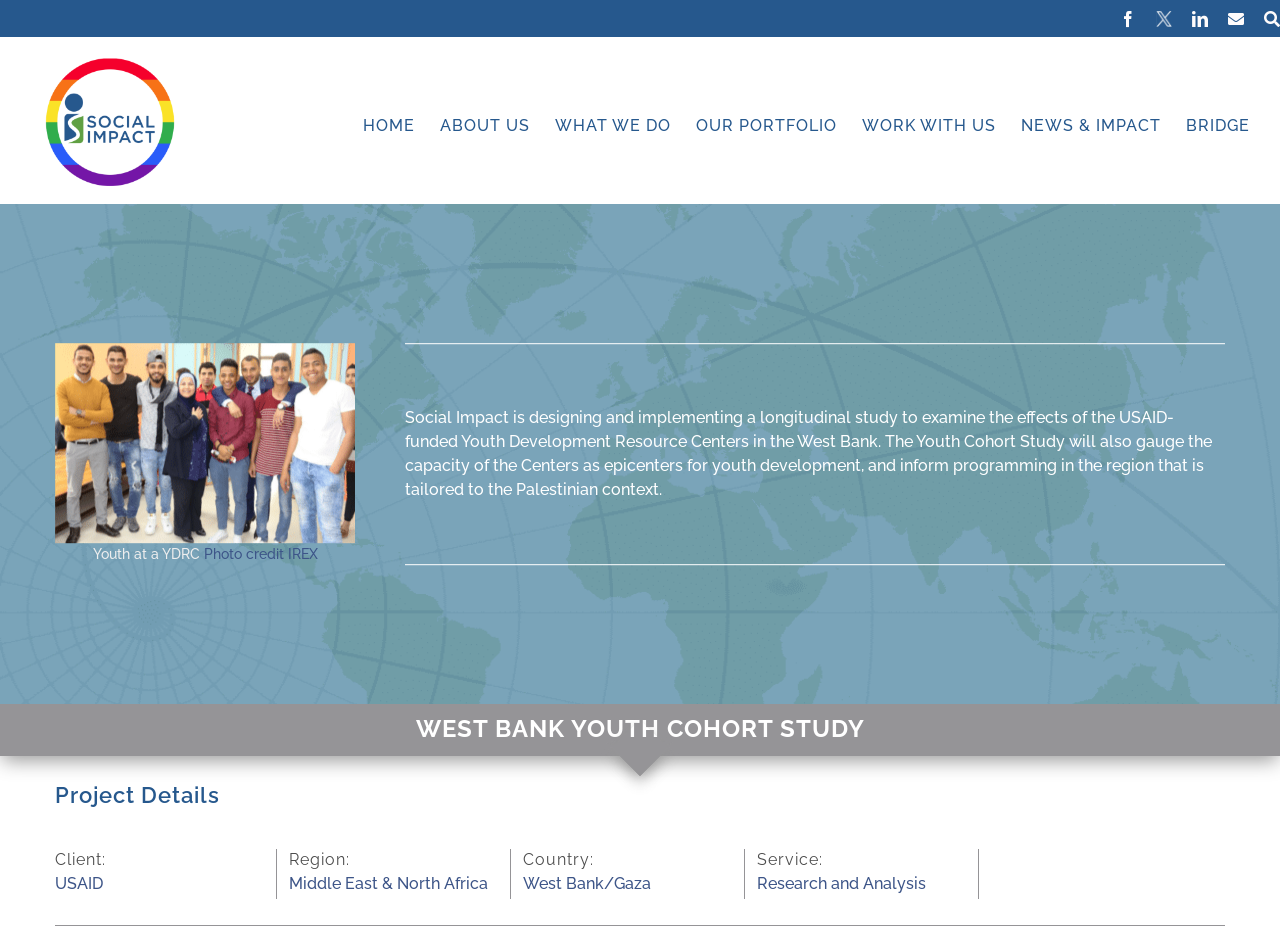Give a succinct answer to this question in a single word or phrase: 
What is the service provided by Social Impact?

Research and Analysis